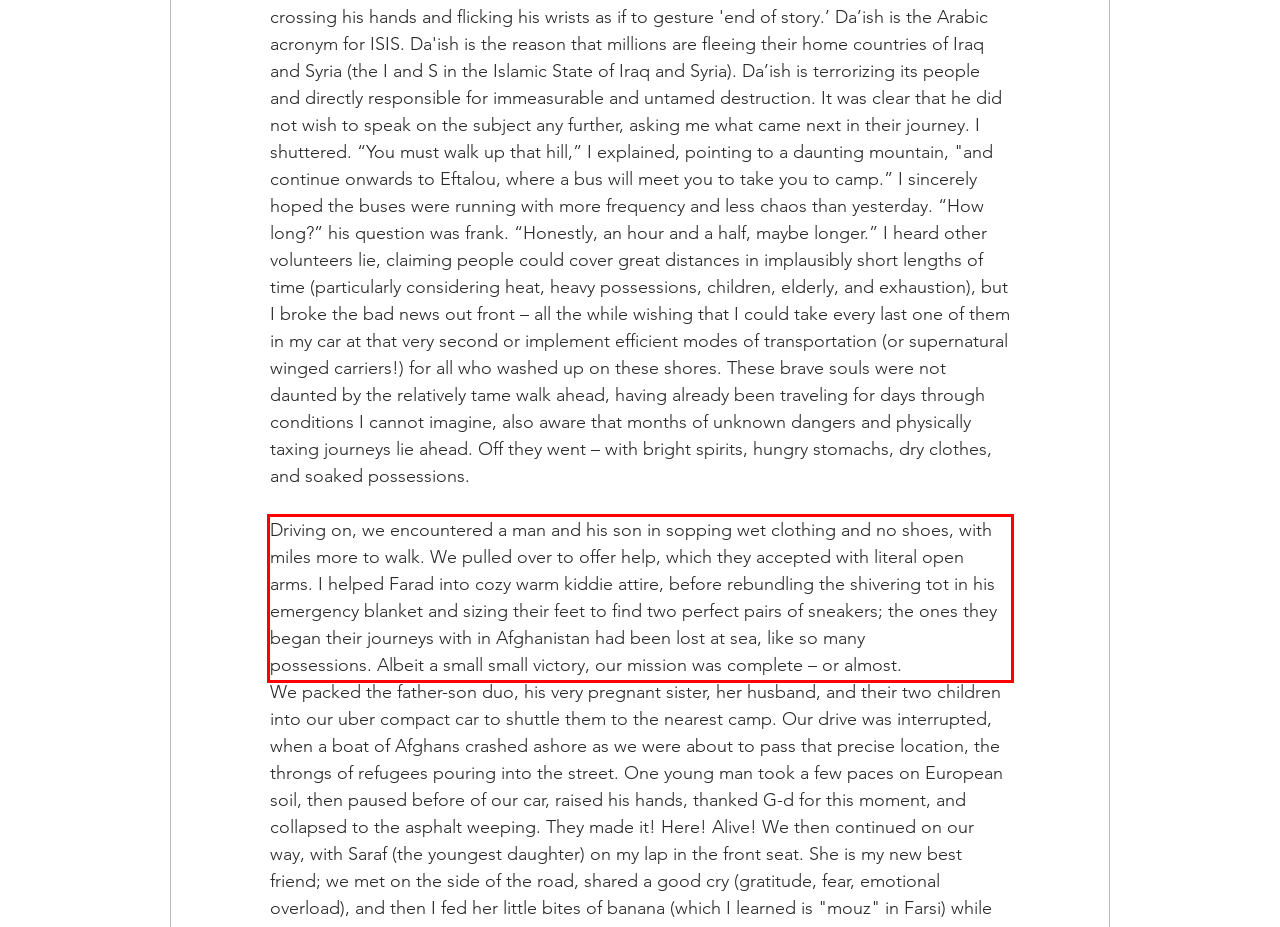Locate the red bounding box in the provided webpage screenshot and use OCR to determine the text content inside it.

Driving on, we encountered a man and his son in sopping wet clothing and no shoes, with miles more to walk. We pulled over to offer help, which they accepted with literal open arms. I helped Farad into cozy warm kiddie attire, before rebundling the shivering tot in his emergency blanket and sizing their feet to find two perfect pairs of sneakers; the ones they began their journeys with in Afghanistan had been lost at sea, like so many possessions. Albeit a small small victory, our mission was complete – or almost.